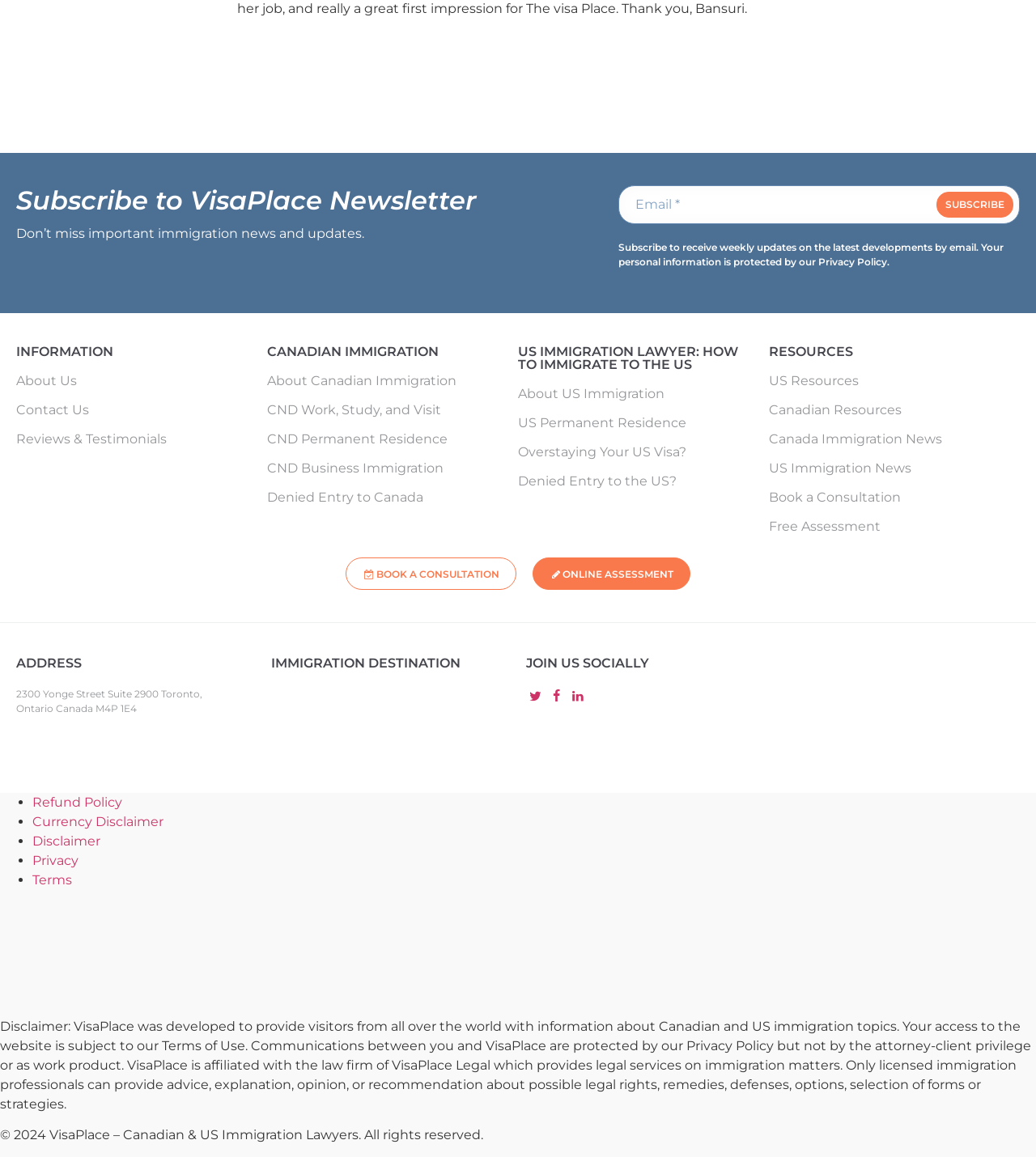What is the address of the law firm affiliated with VisaPlace?
Provide a detailed and extensive answer to the question.

The address of the law firm affiliated with VisaPlace can be found in the 'ADDRESS' section of the webpage, which states '2300 Yonge Street Suite 2900 Toronto, Ontario Canada M4P 1E4'.